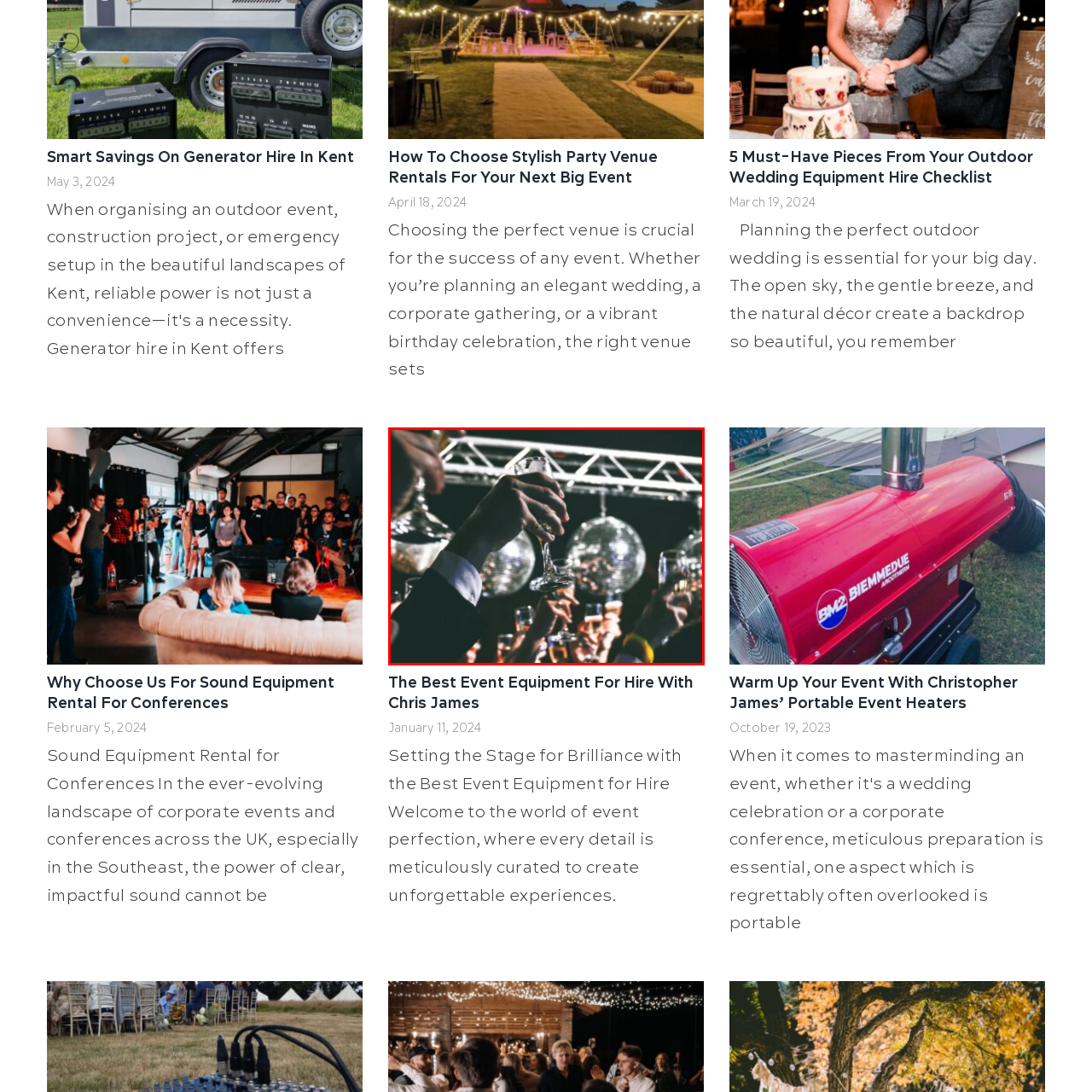Inspect the image outlined by the red box and answer the question using a single word or phrase:
What are the individuals doing in the image?

Raising glasses